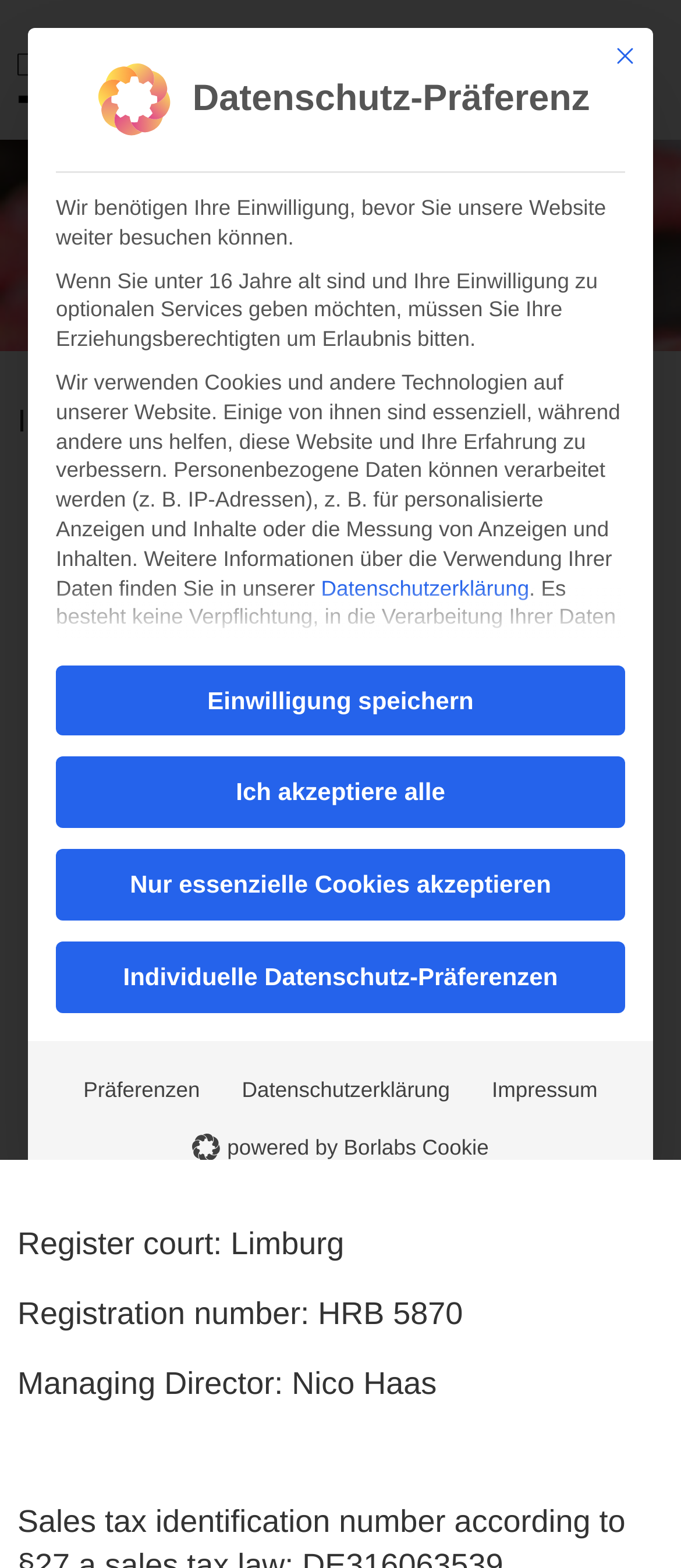Find the bounding box of the element with the following description: "Datenschutz-Präferenz". The coordinates must be four float numbers between 0 and 1, formatted as [left, top, right, bottom].

[0.283, 0.054, 0.866, 0.073]